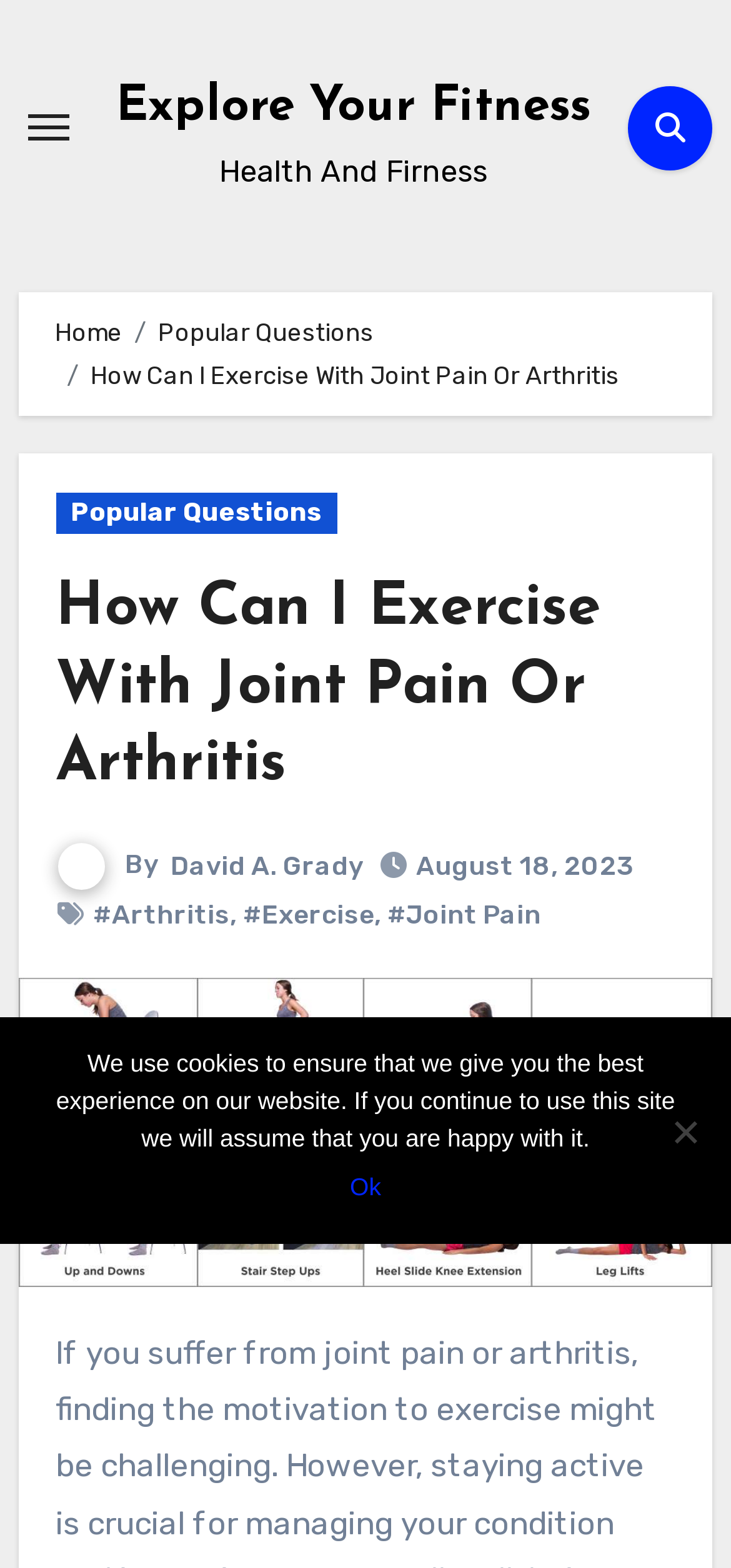Please specify the bounding box coordinates in the format (top-left x, top-left y, bottom-right x, bottom-right y), with values ranging from 0 to 1. Identify the bounding box for the UI component described as follows: parent_node: Search name="s" placeholder="Search"

None